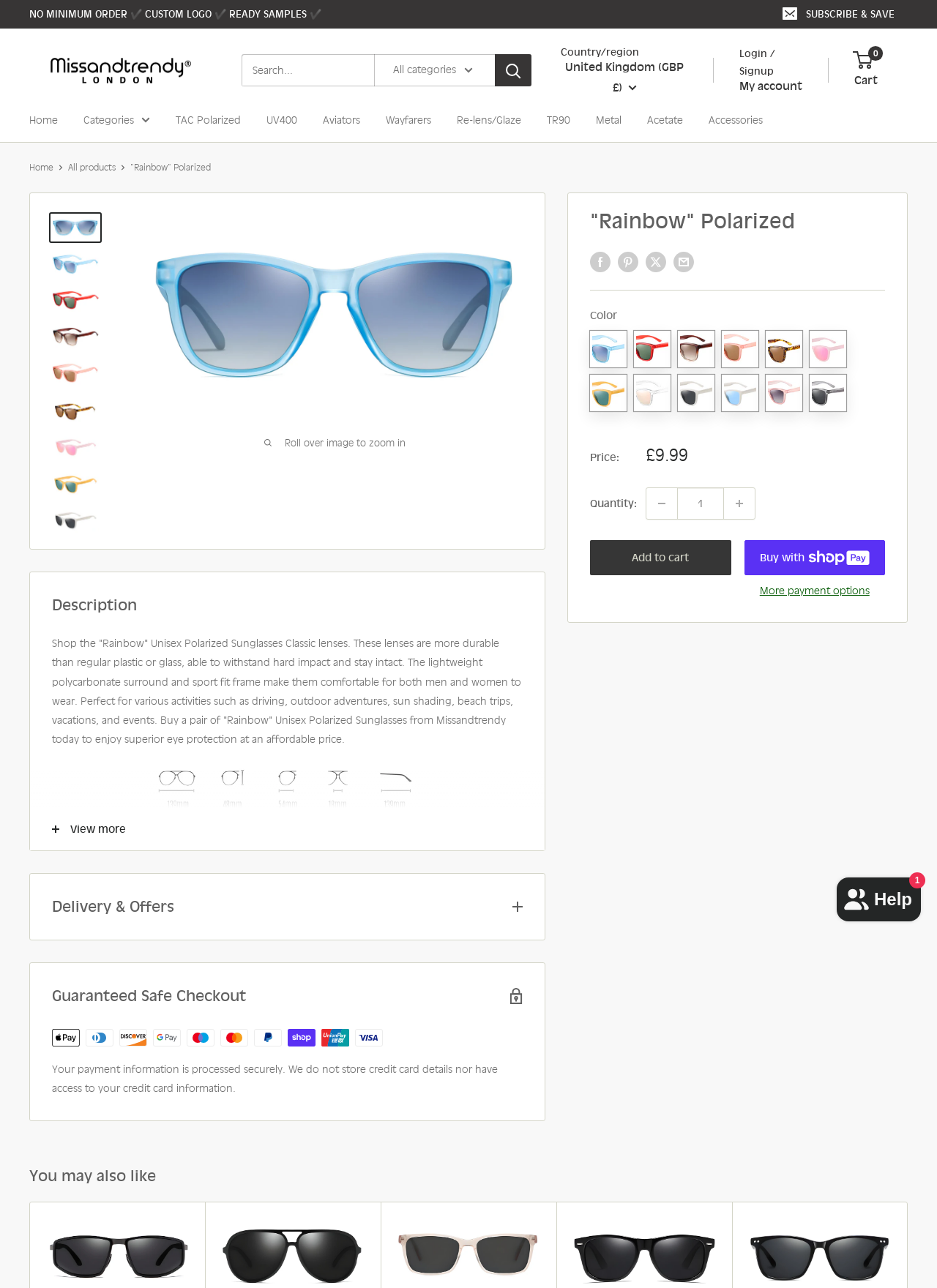Elaborate on the webpage's design and content in a detailed caption.

This webpage is an e-commerce page for "Rainbow" Unisex Polarized Sunglasses Classic. At the top, there is a navigation bar with links to the homepage, categories, and a search bar. Below the navigation bar, there is a section with a logo, a link to the UK region, and a login/signup button.

The main content of the page is dedicated to the product, with a large image of the sunglasses at the center. Above the image, there is a breadcrumb navigation showing the product's category. Below the image, there are several links to different colors and styles of the sunglasses, each with a small thumbnail image.

To the right of the image, there is a section with product information, including a heading, a share button, and a separator line. Below the separator line, there is a table with product details, including price and quantity. The user can adjust the quantity using plus and minus buttons and add the product to their cart.

At the bottom of the page, there are buttons to add the product to the cart, buy now with ShopPay, and explore more payment options.